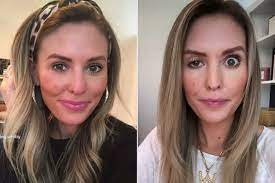Using the information in the image, give a comprehensive answer to the question: 
What is the difference in the woman's expression between the two sides?

By comparing the two sides of the image, we can see that the woman's expression changes from a bright and cheerful smile on the left side to a more serious expression on the right side, highlighting the contrast in her demeanor.